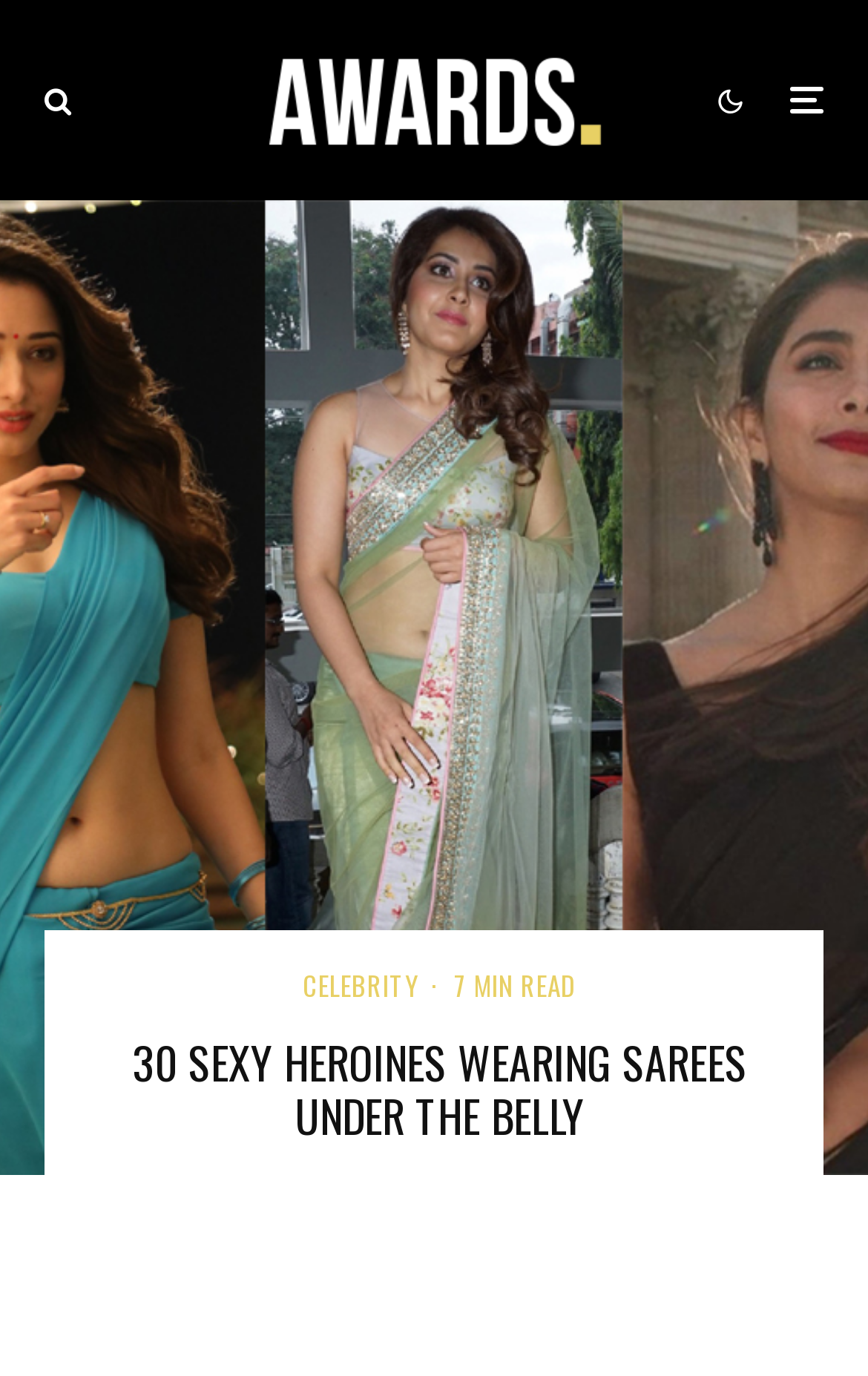What is the format of the content?
Based on the image, provide your answer in one word or phrase.

Article